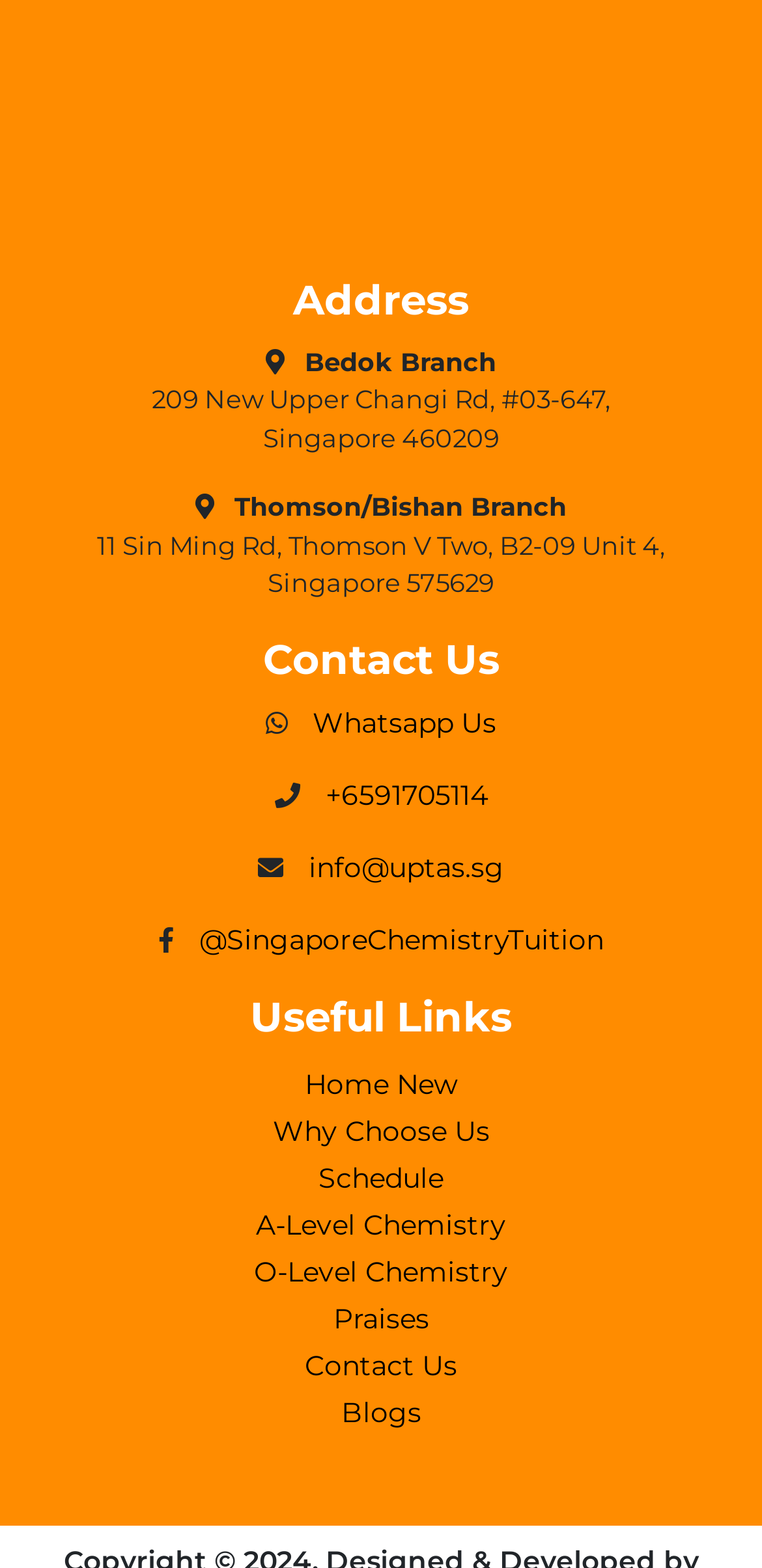Find the bounding box of the UI element described as follows: "Why Choose Us".

[0.358, 0.711, 0.642, 0.733]